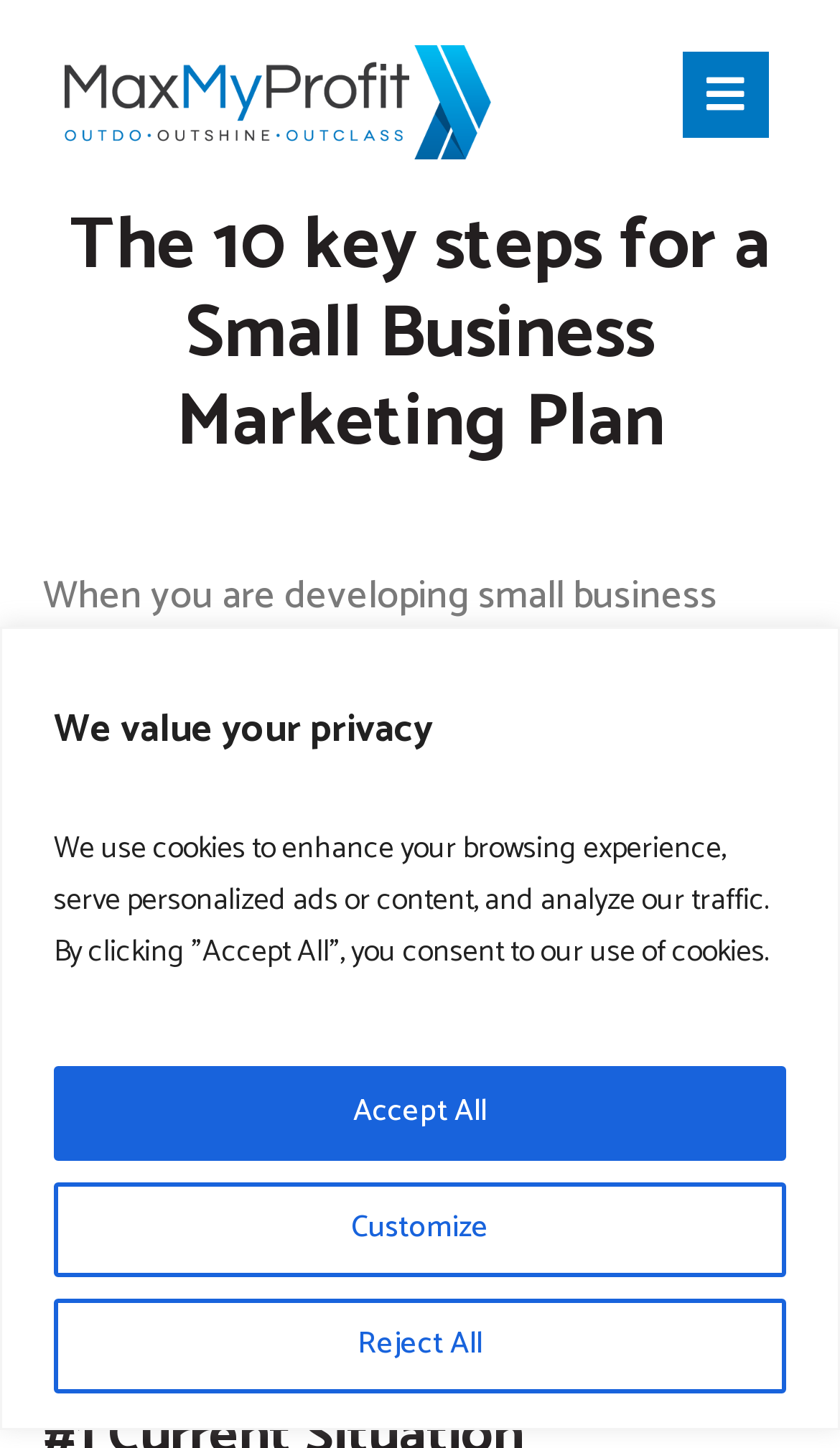Please extract the primary headline from the webpage.

The 10 key steps for a Small Business Marketing Plan